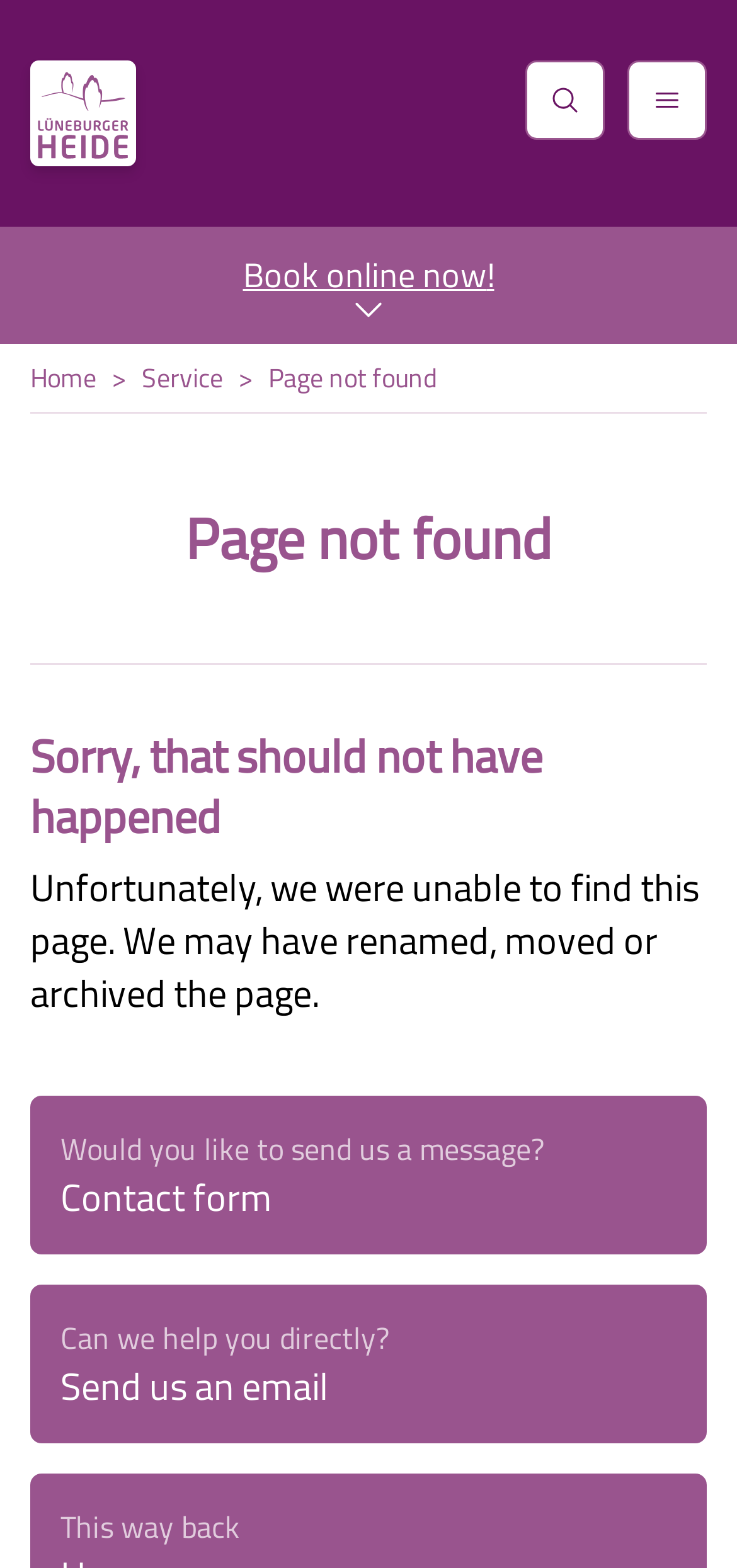Please indicate the bounding box coordinates for the clickable area to complete the following task: "Open the menu". The coordinates should be specified as four float numbers between 0 and 1, i.e., [left, top, right, bottom].

[0.851, 0.039, 0.959, 0.089]